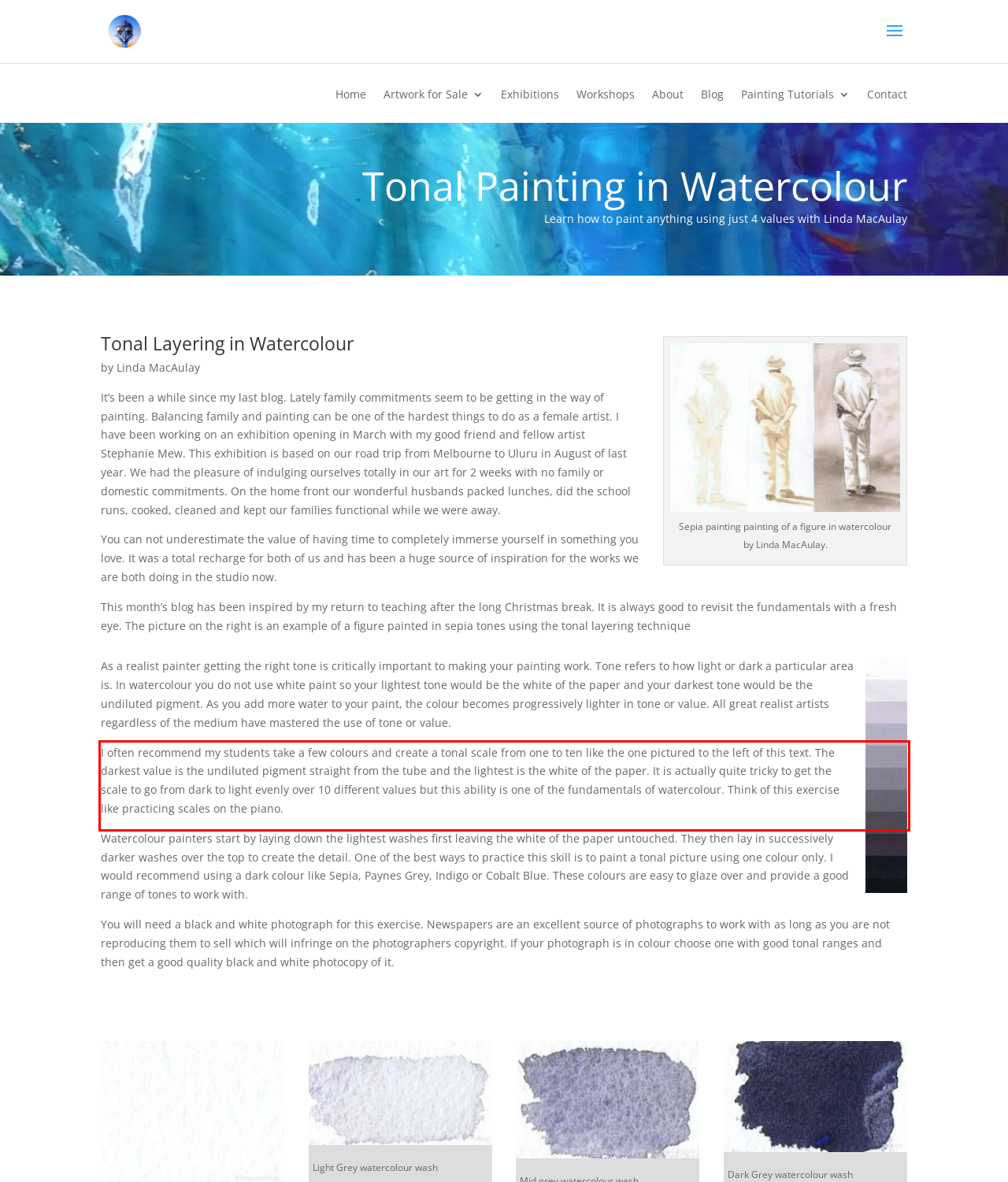By examining the provided screenshot of a webpage, recognize the text within the red bounding box and generate its text content.

I often recommend my students take a few colours and create a tonal scale from one to ten like the one pictured to the left of this text. The darkest value is the undiluted pigment straight from the tube and the lightest is the white of the paper. It is actually quite tricky to get the scale to go from dark to light evenly over 10 different values but this ability is one of the fundamentals of watercolour. Think of this exercise like practicing scales on the piano.